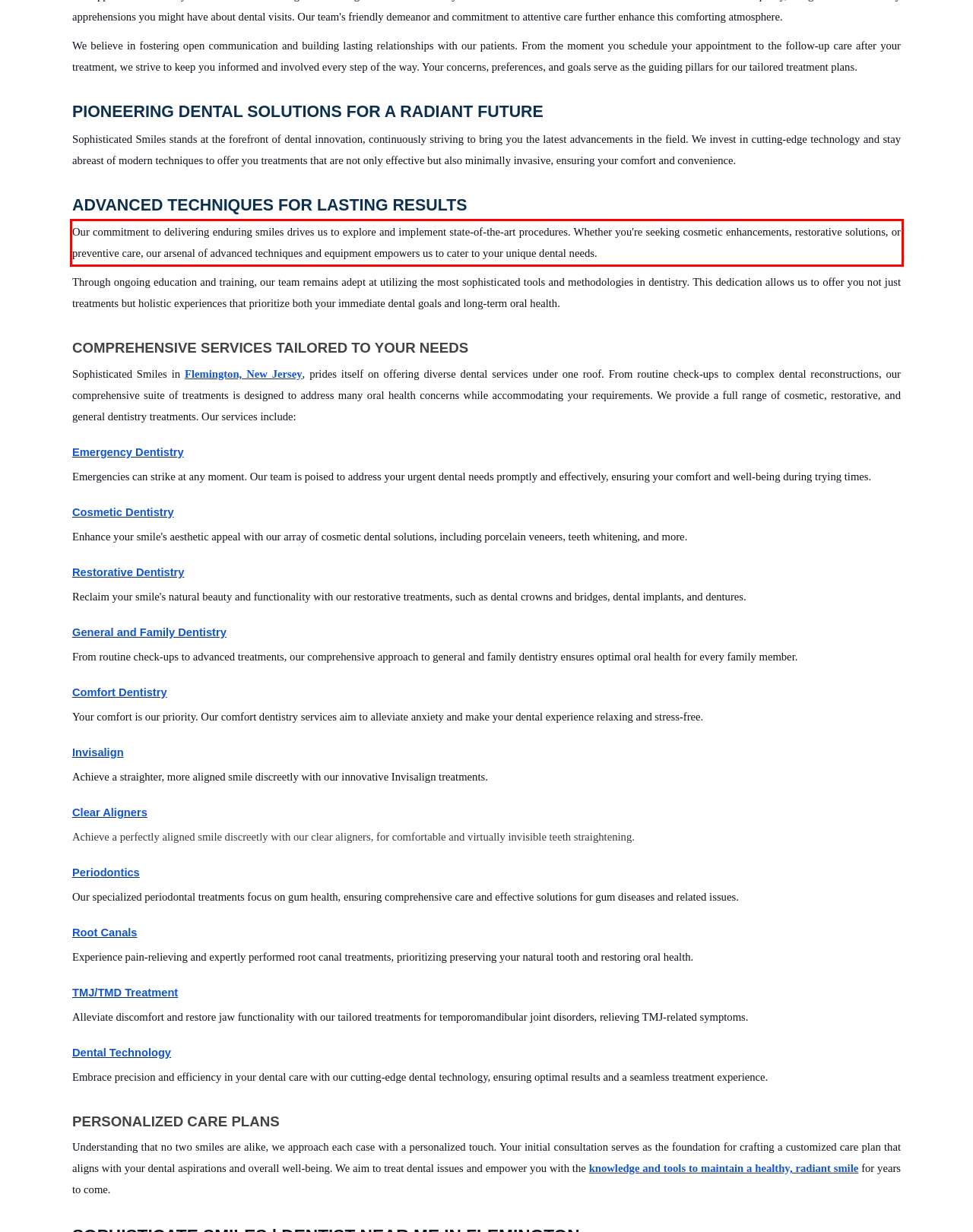Please analyze the screenshot of a webpage and extract the text content within the red bounding box using OCR.

Our commitment to delivering enduring smiles drives us to explore and implement state-of-the-art procedures. Whether you're seeking cosmetic enhancements, restorative solutions, or preventive care, our arsenal of advanced techniques and equipment empowers us to cater to your unique dental needs.